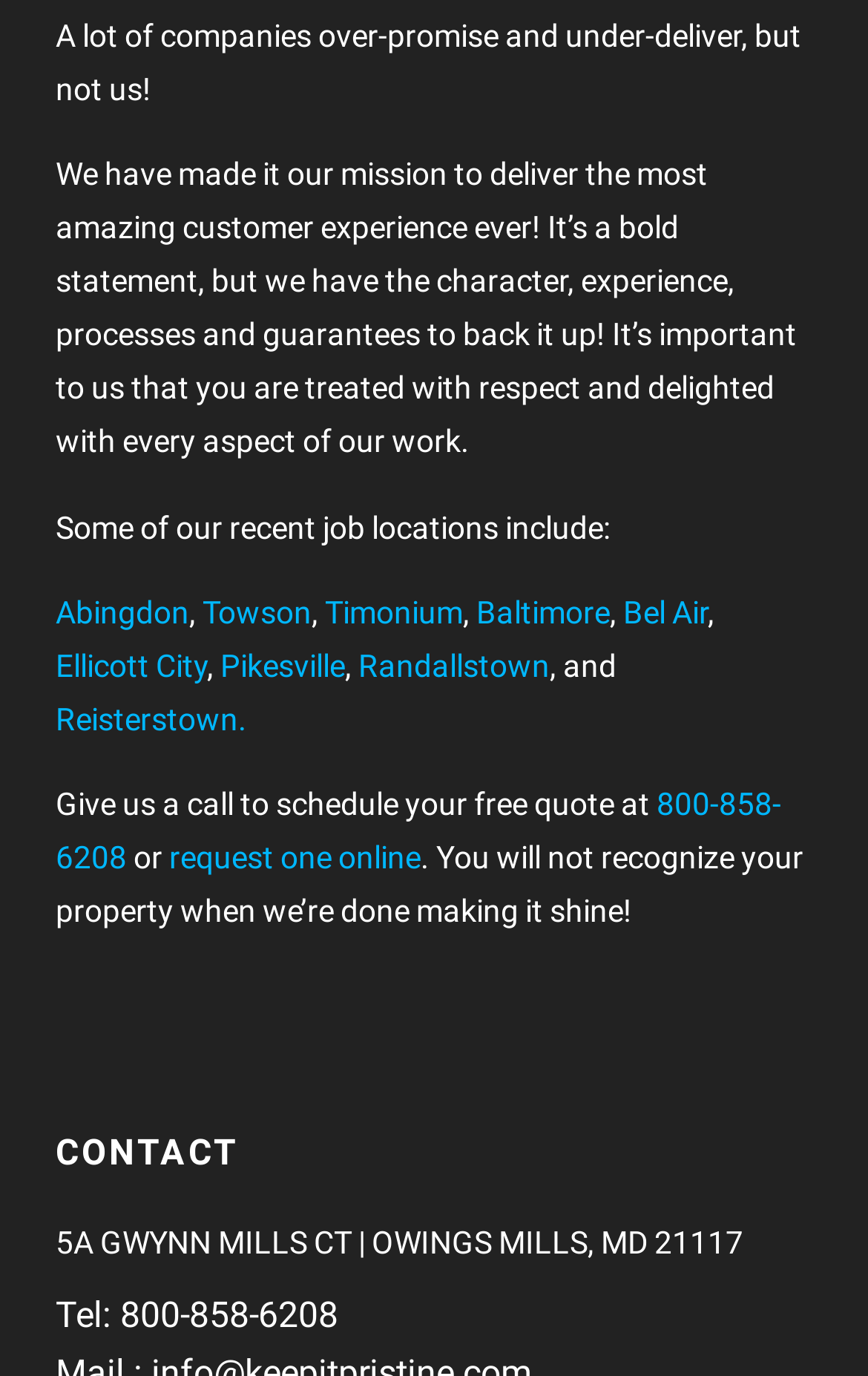What is the company's address?
Using the details shown in the screenshot, provide a comprehensive answer to the question.

The company's address is 5A Gwynn Mills Ct, Owings Mills, MD 21117, as stated at the bottom of the webpage.